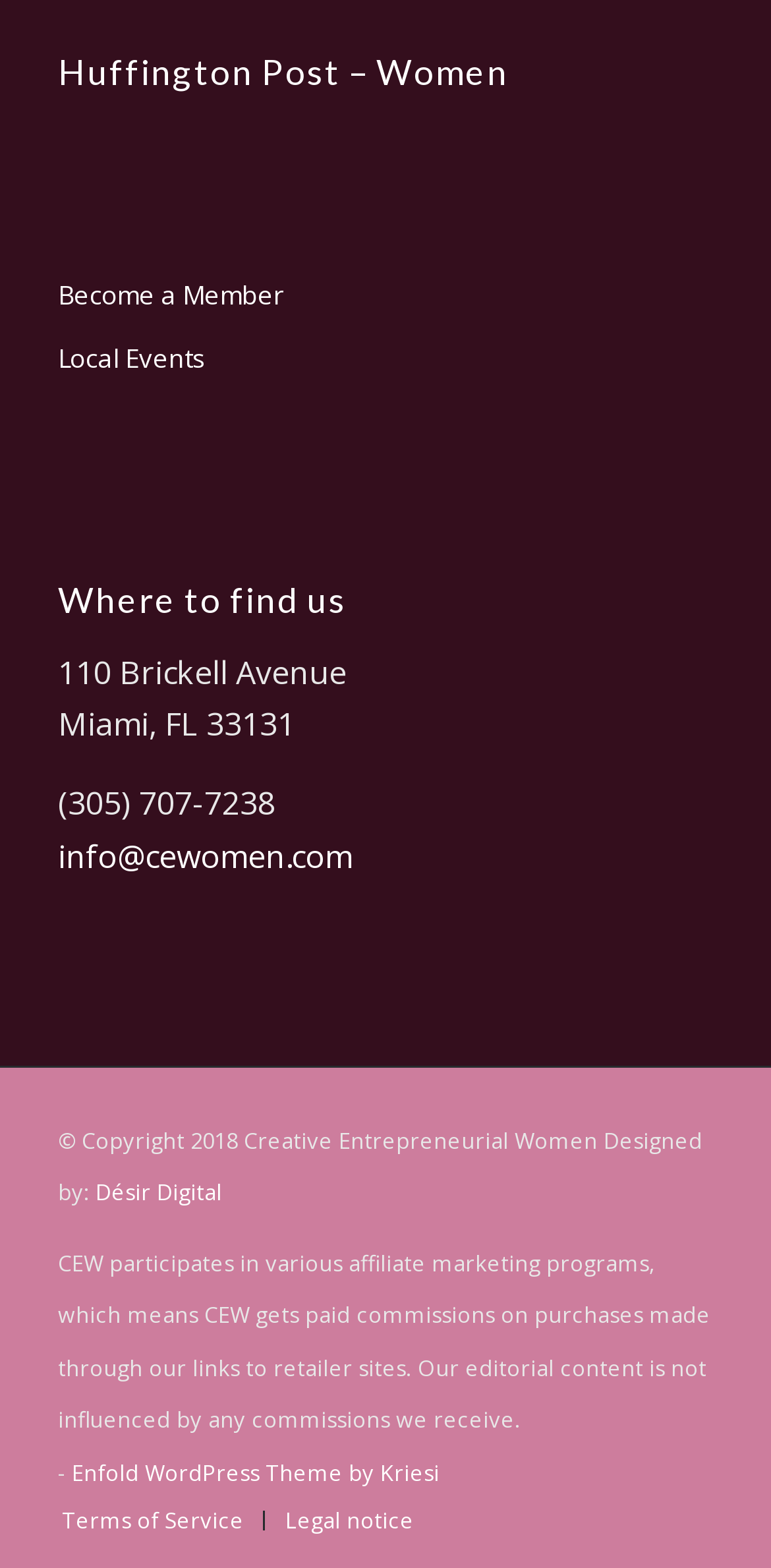Determine the bounding box coordinates of the region I should click to achieve the following instruction: "Learn about Terms of Service". Ensure the bounding box coordinates are four float numbers between 0 and 1, i.e., [left, top, right, bottom].

[0.08, 0.96, 0.316, 0.978]